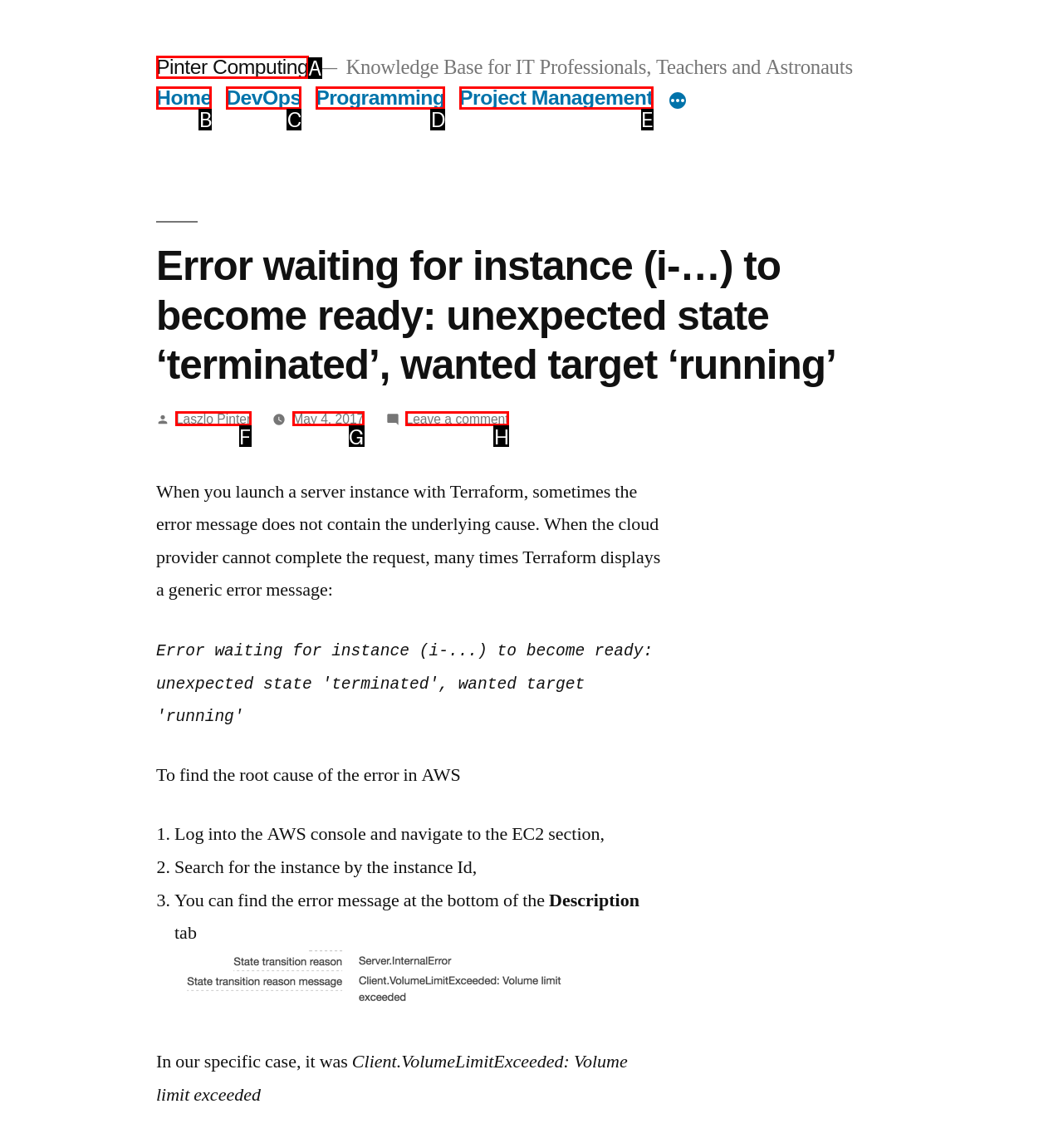Point out the HTML element that matches the following description: May 4, 2017
Answer with the letter from the provided choices.

G